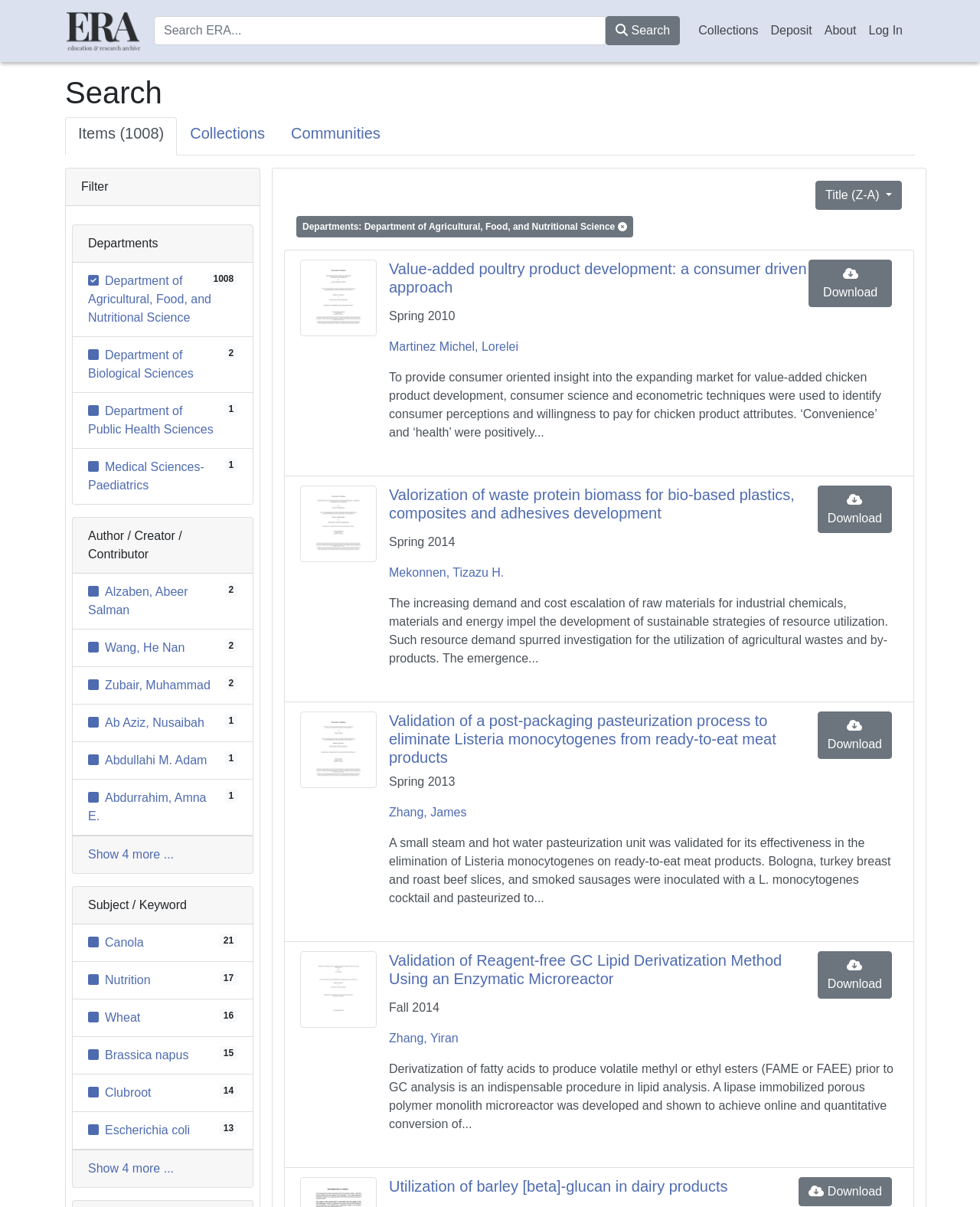What is the download icon for the research articles?
Answer the question in as much detail as possible.

I found the download icon for the research articles by looking at the links ' Download' which are located next to each research article title.